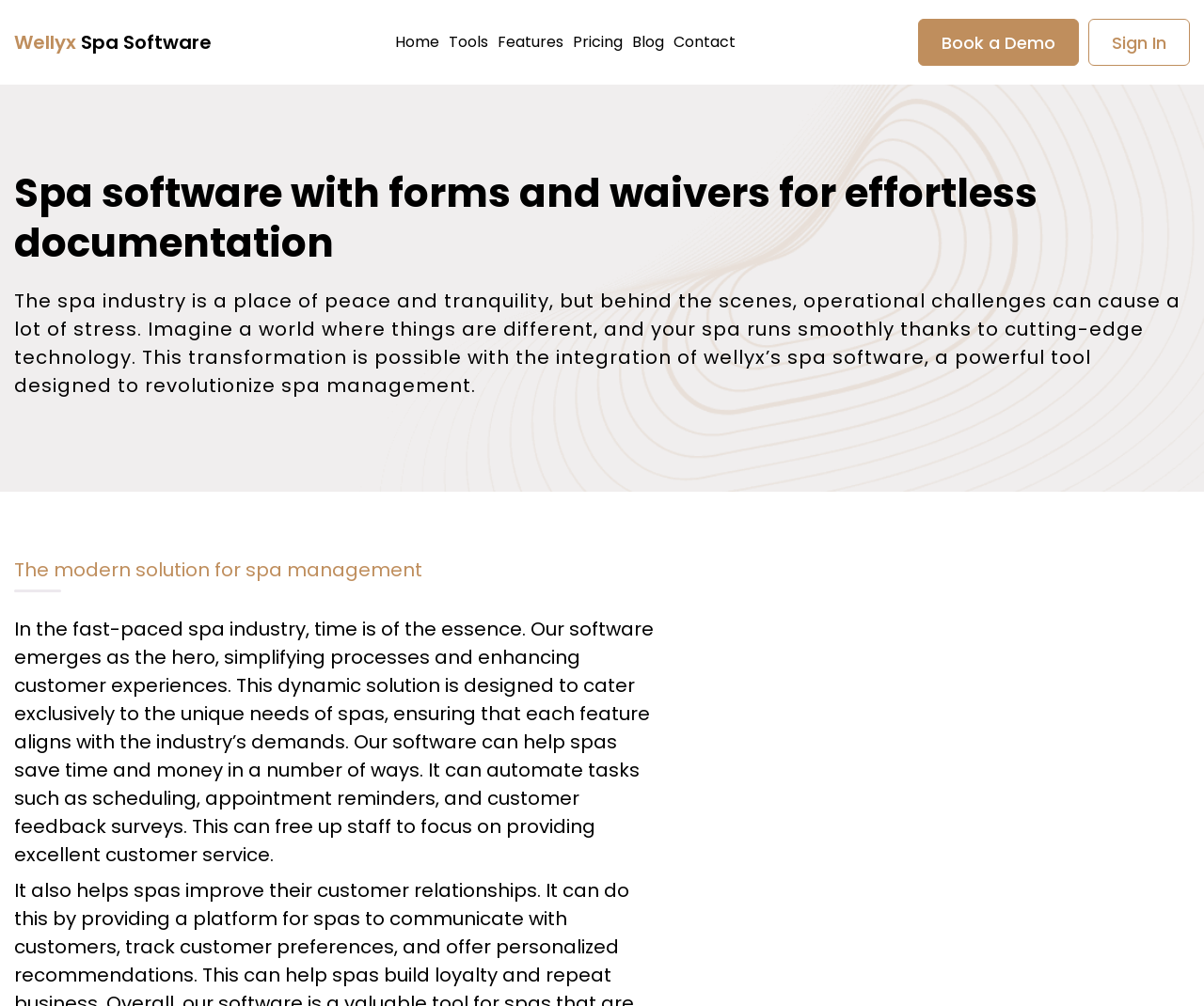Can you identify and provide the main heading of the webpage?

Spa software with forms and waivers for effortless documentation